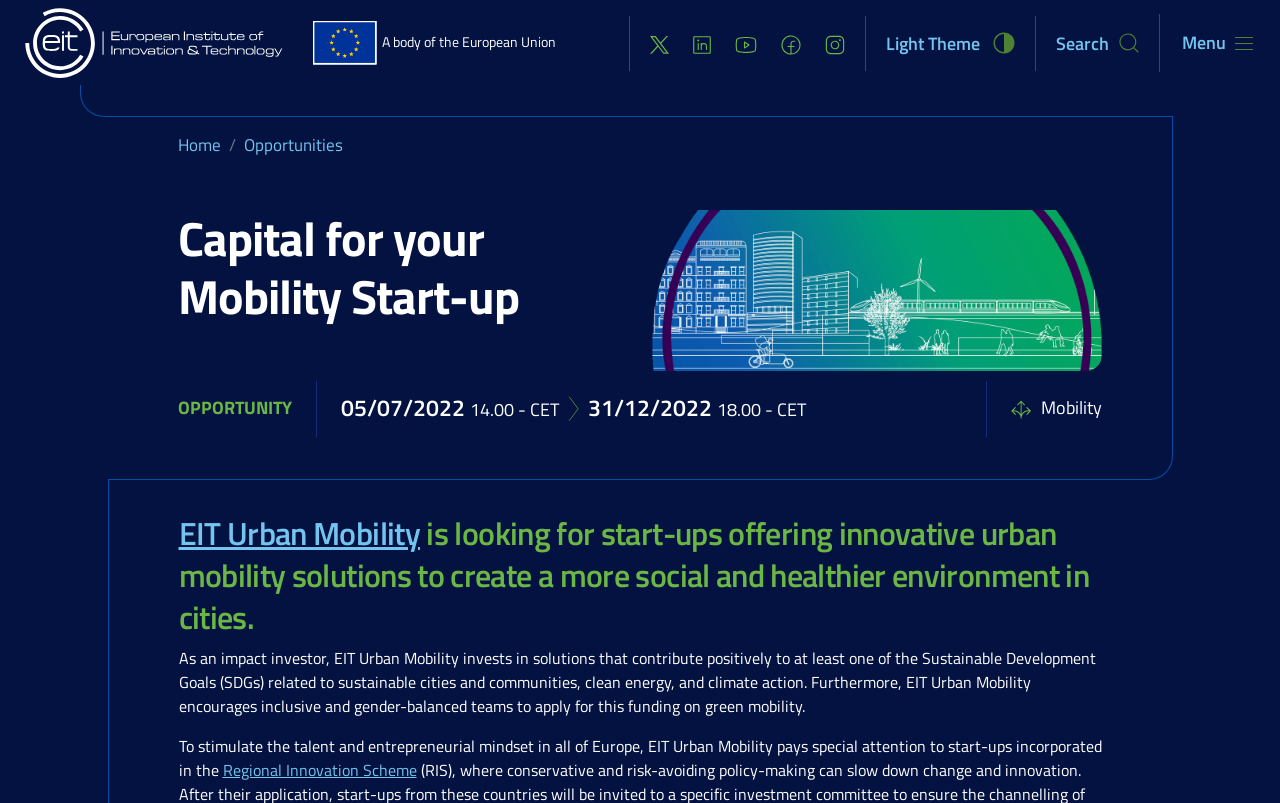Provide a brief response to the question below using one word or phrase:
What is the focus of EIT Urban Mobility's investments?

Sustainable Development Goals